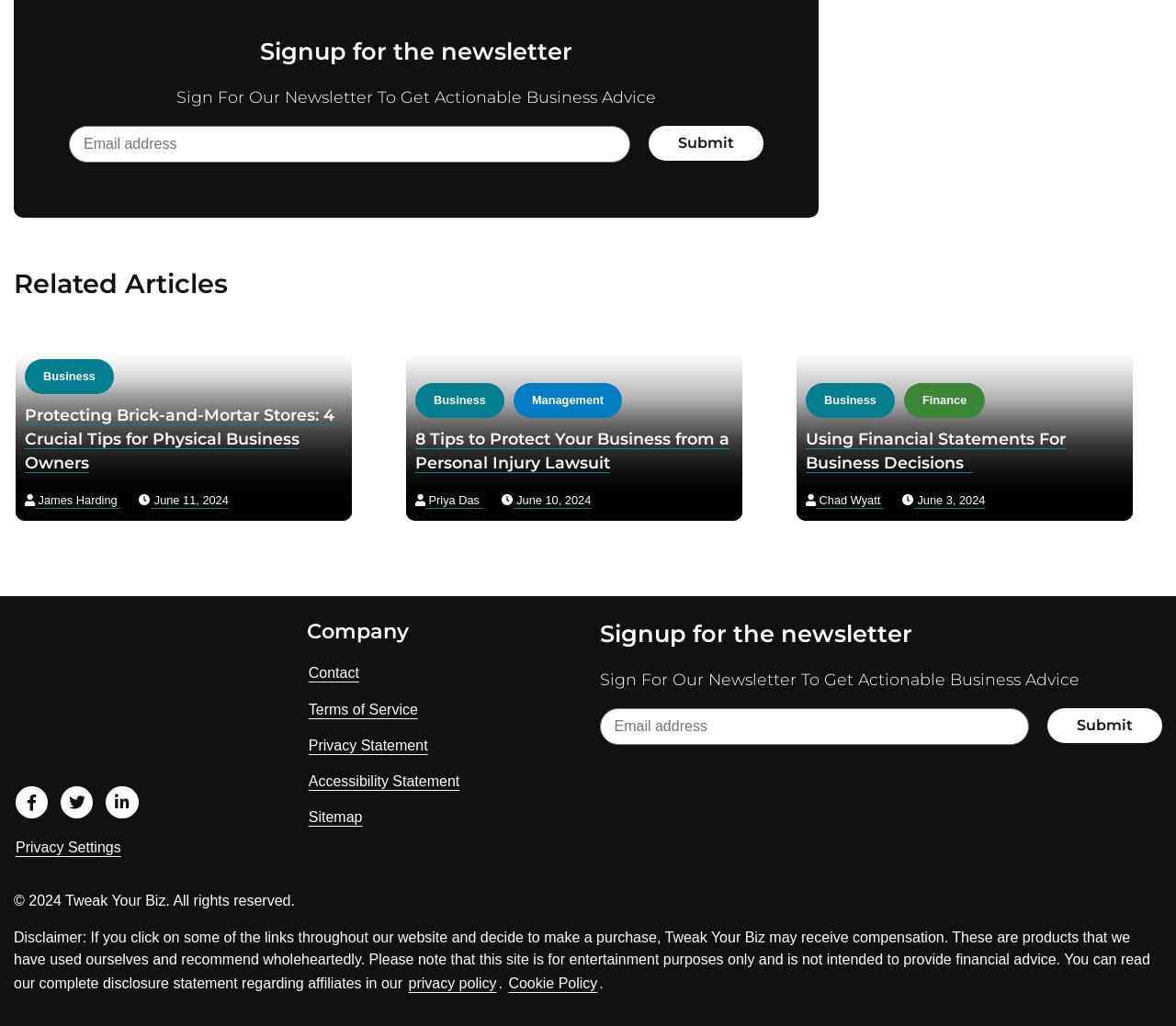Find the bounding box coordinates of the element's region that should be clicked in order to follow the given instruction: "Click the MENU button". The coordinates should consist of four float numbers between 0 and 1, i.e., [left, top, right, bottom].

None